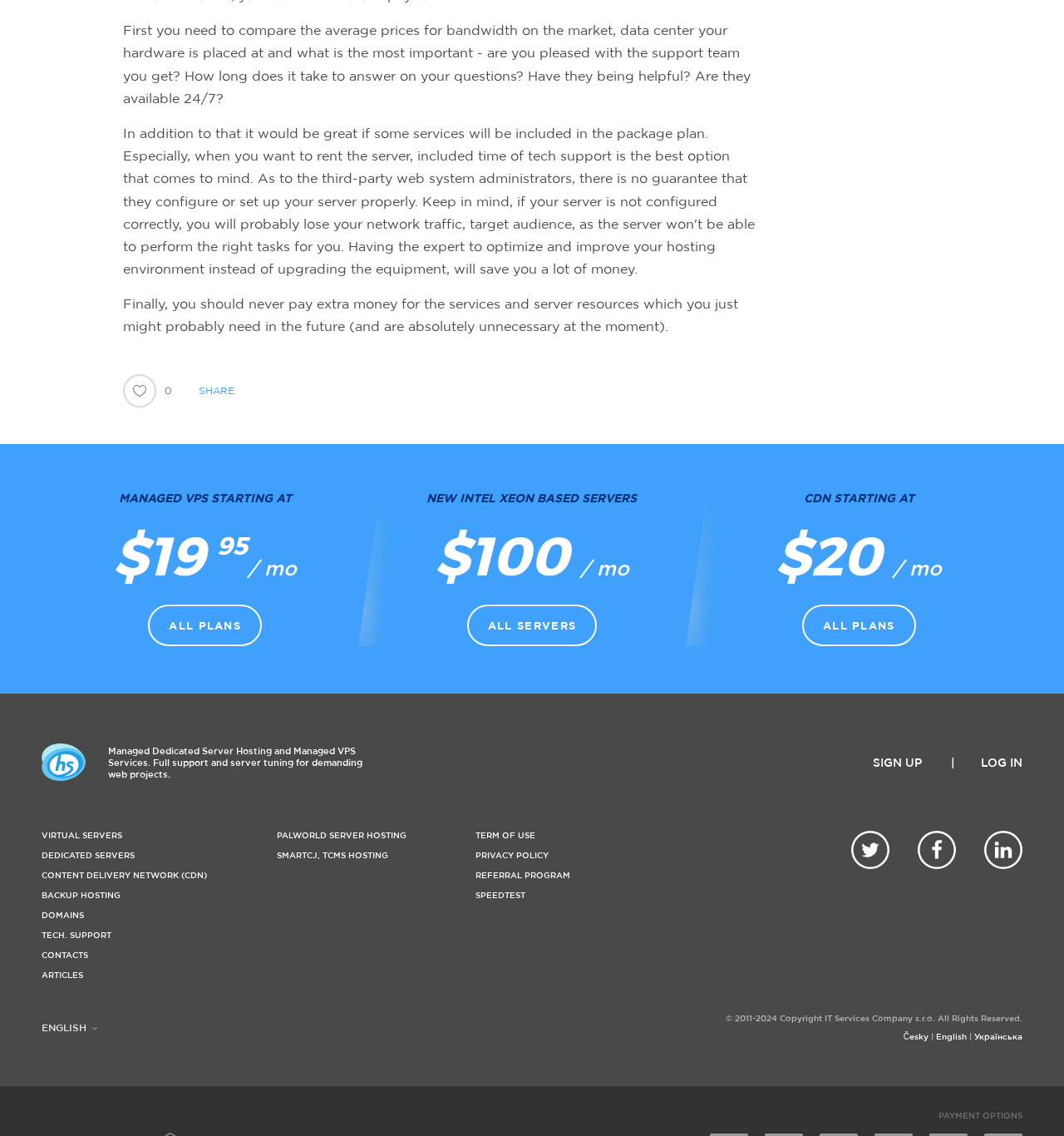Highlight the bounding box coordinates of the region I should click on to meet the following instruction: "Read customer story".

None